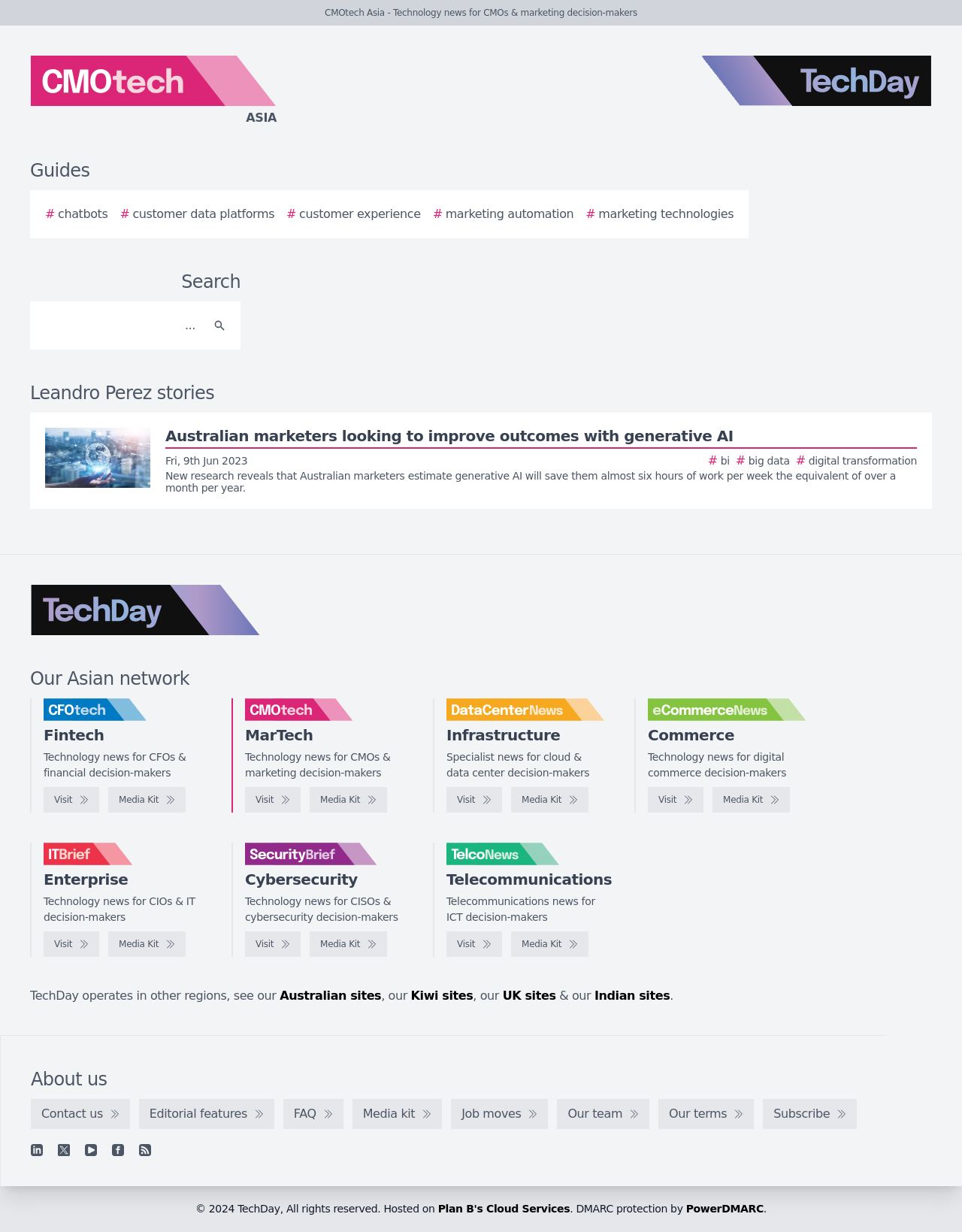Determine the bounding box of the UI element mentioned here: "Visit". The coordinates must be in the format [left, top, right, bottom] with values ranging from 0 to 1.

[0.464, 0.639, 0.522, 0.66]